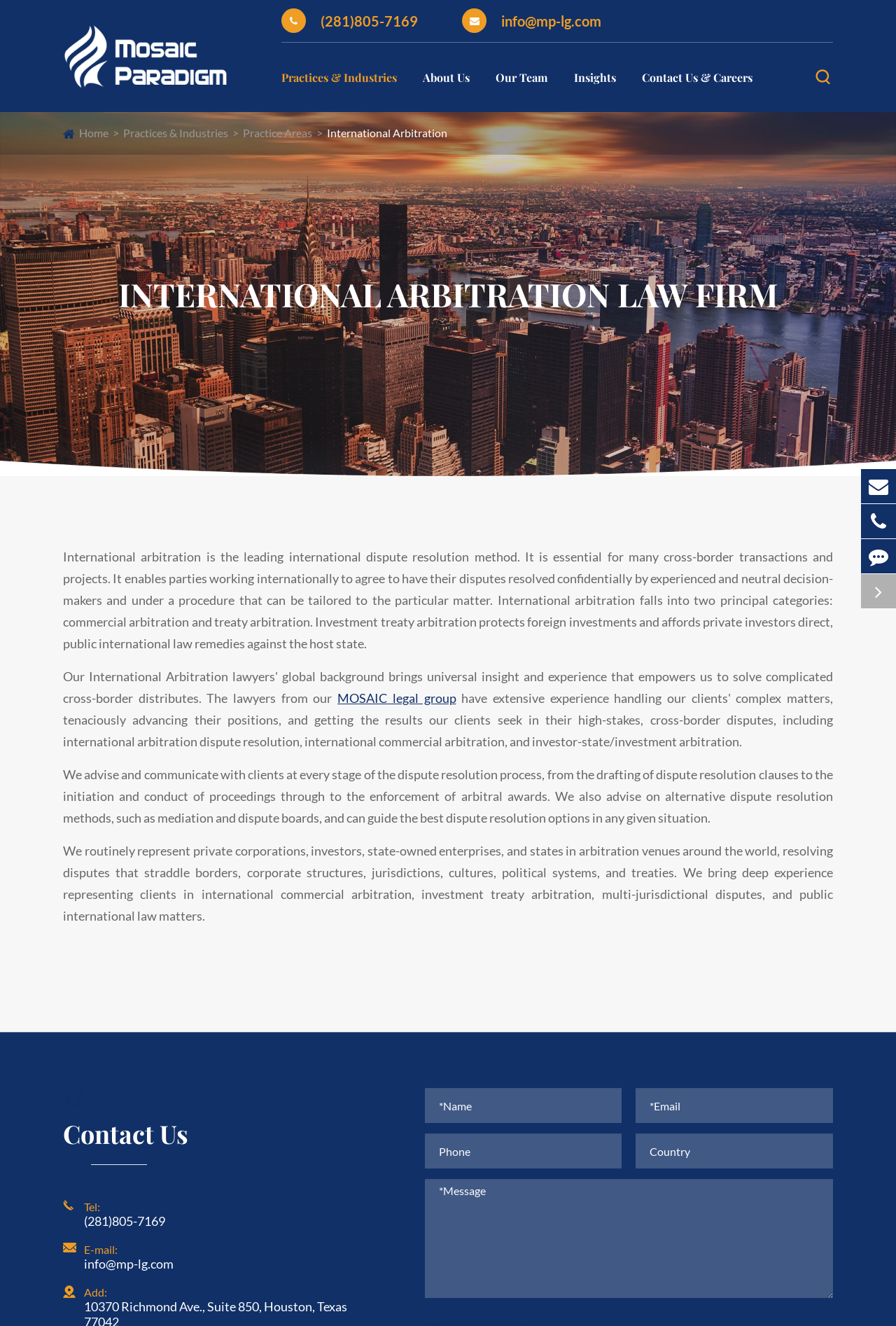Could you highlight the region that needs to be clicked to execute the instruction: "Learn about international arbitration"?

[0.07, 0.205, 0.93, 0.239]